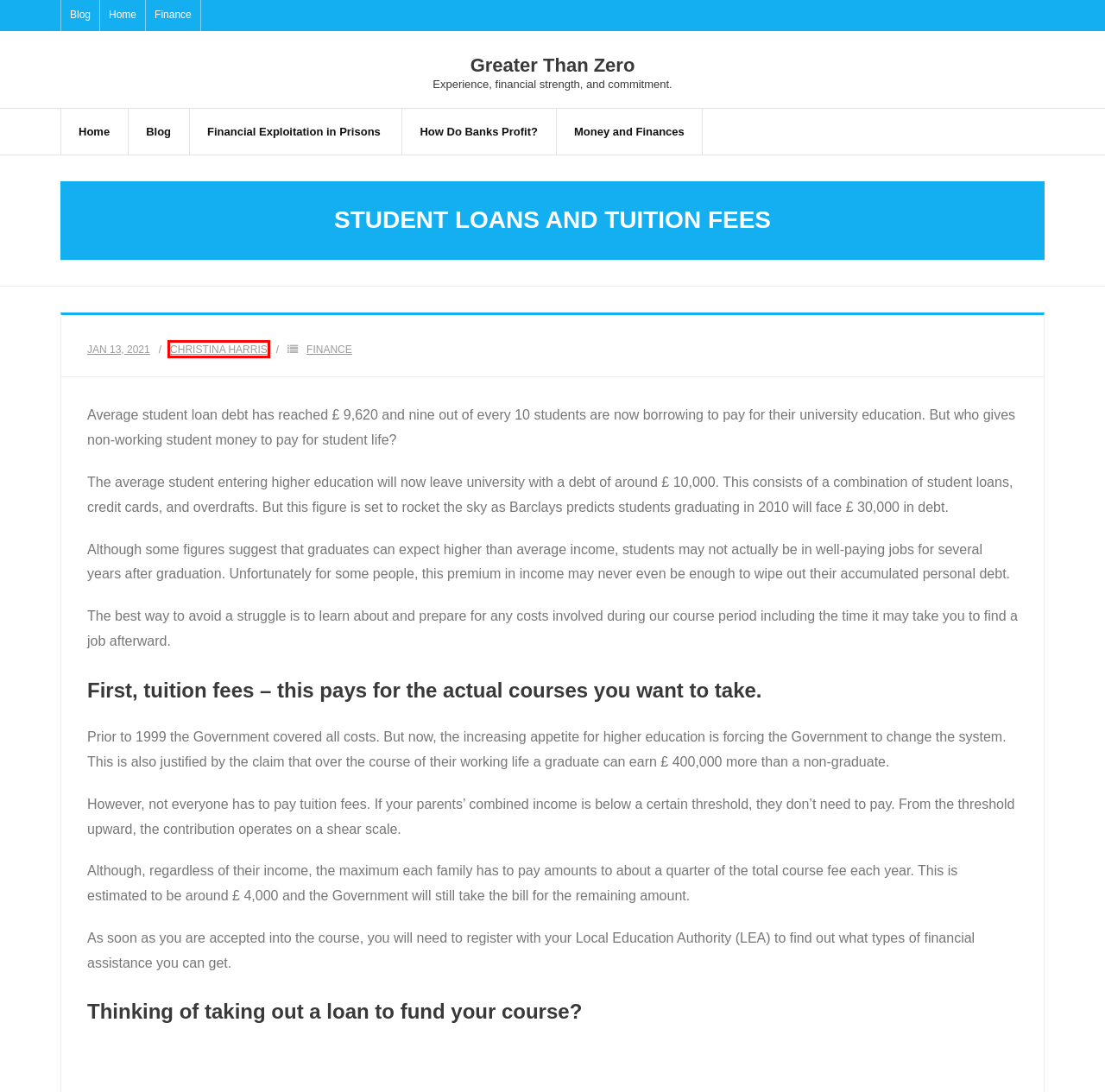Observe the provided screenshot of a webpage that has a red rectangle bounding box. Determine the webpage description that best matches the new webpage after clicking the element inside the red bounding box. Here are the candidates:
A. Finance – Greater Than Zero
B. Financial Exploitation in Prisons  – Greater Than Zero
C. Blog – Greater Than Zero
D. Christina Harris – Greater Than Zero
E. Greater Than Zero – Experience, financial strength, and commitment.
F. How to Finance an IT Company – Greater Than Zero
G. How Do Banks Profit? – Greater Than Zero
H. Money and Finances – Greater Than Zero

D